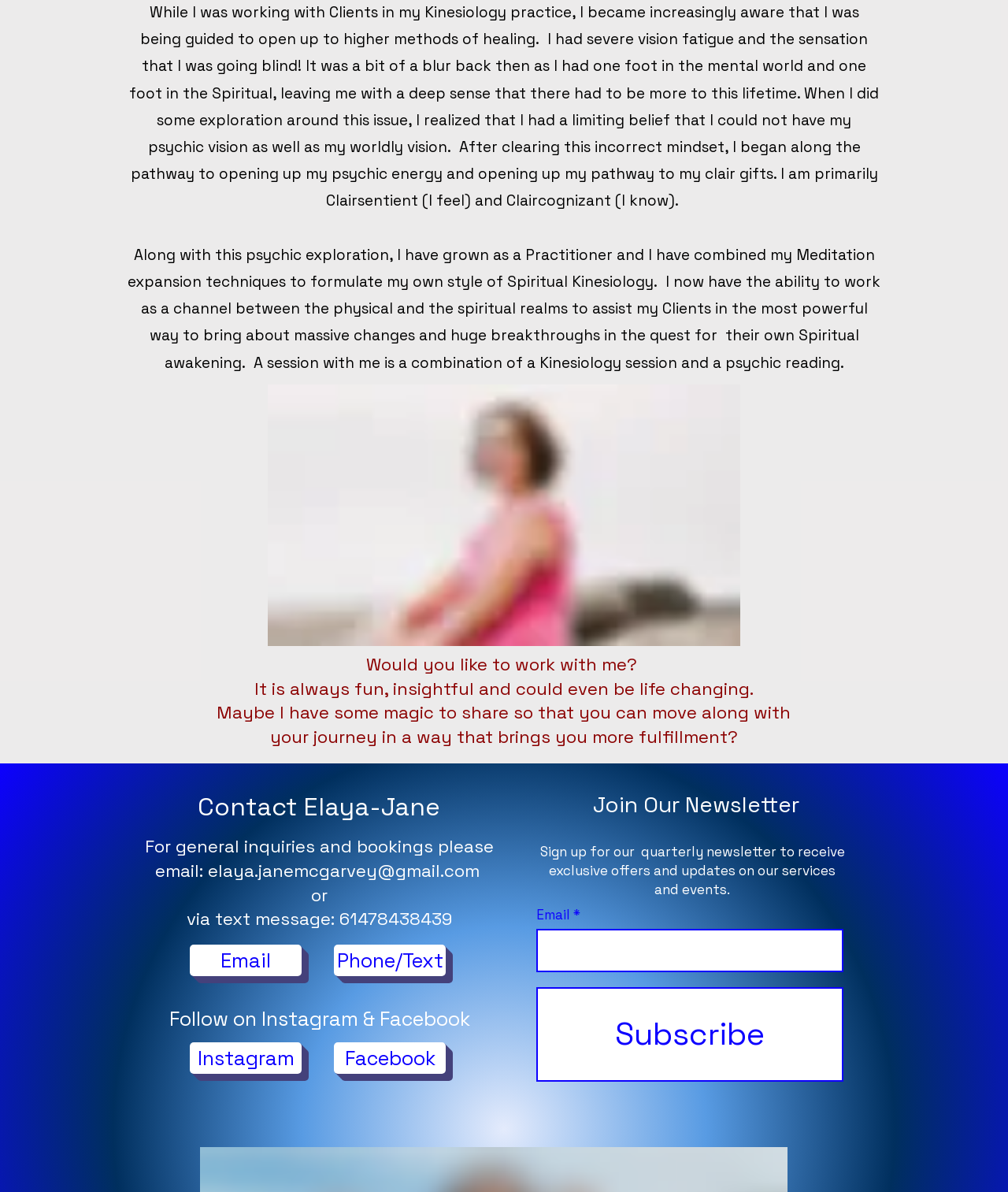Identify the bounding box coordinates of the part that should be clicked to carry out this instruction: "Phone or text for general inquiries and bookings".

[0.331, 0.793, 0.442, 0.819]